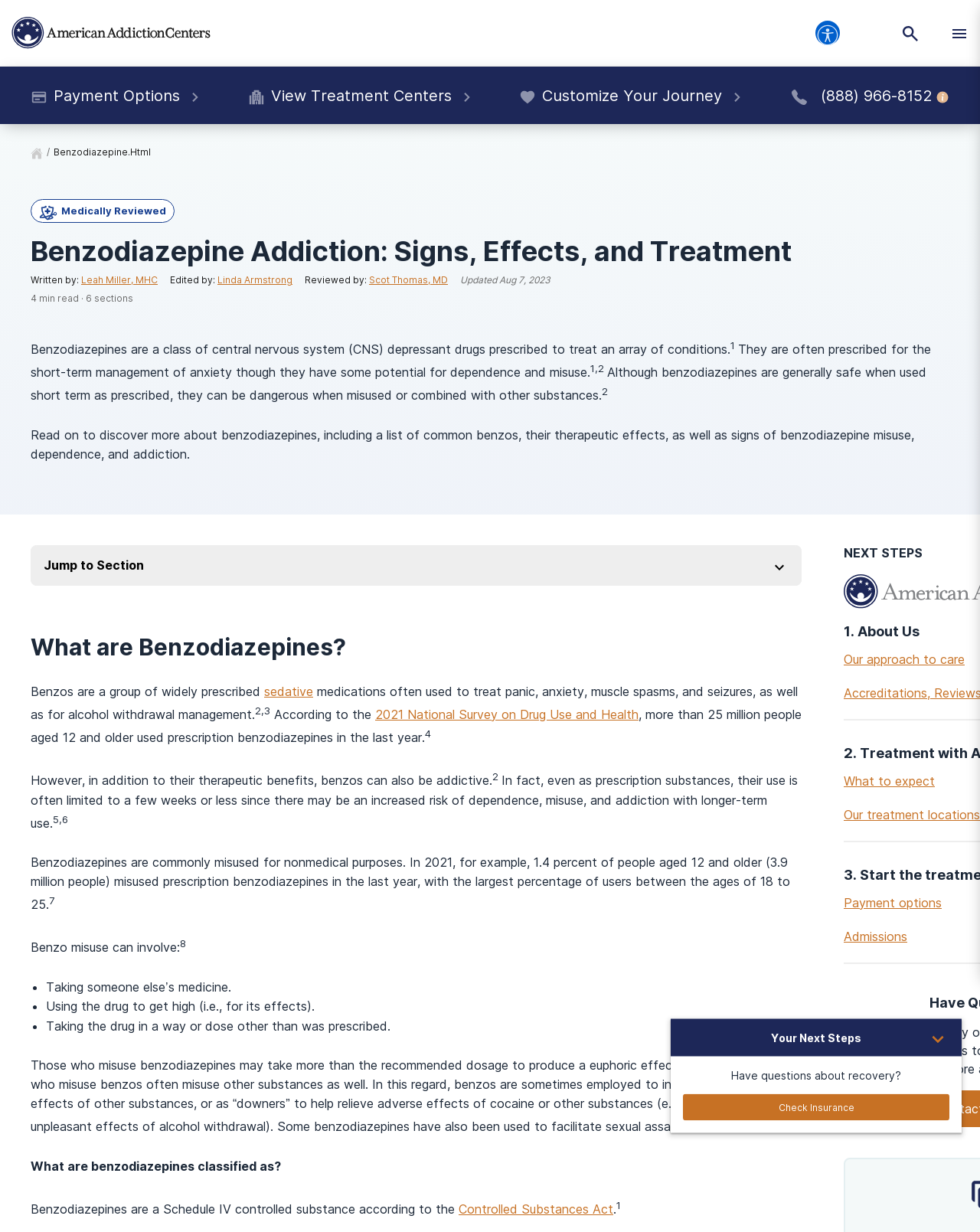Locate the bounding box coordinates of the element you need to click to accomplish the task described by this instruction: "Click the 'Back to top' button".

[0.008, 0.715, 0.039, 0.74]